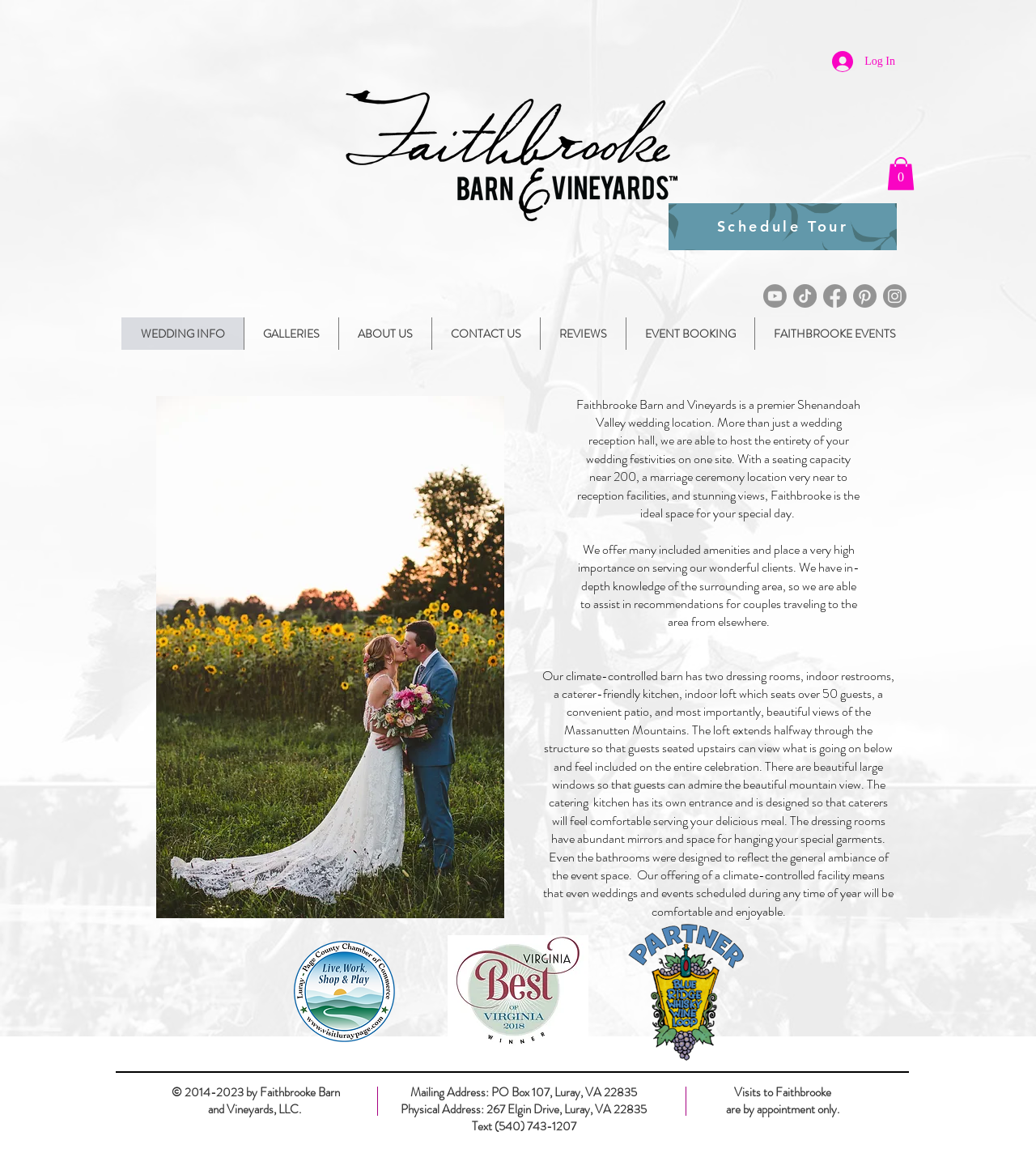Locate the bounding box coordinates of the clickable element to fulfill the following instruction: "Contact us". Provide the coordinates as four float numbers between 0 and 1 in the format [left, top, right, bottom].

[0.416, 0.271, 0.521, 0.299]